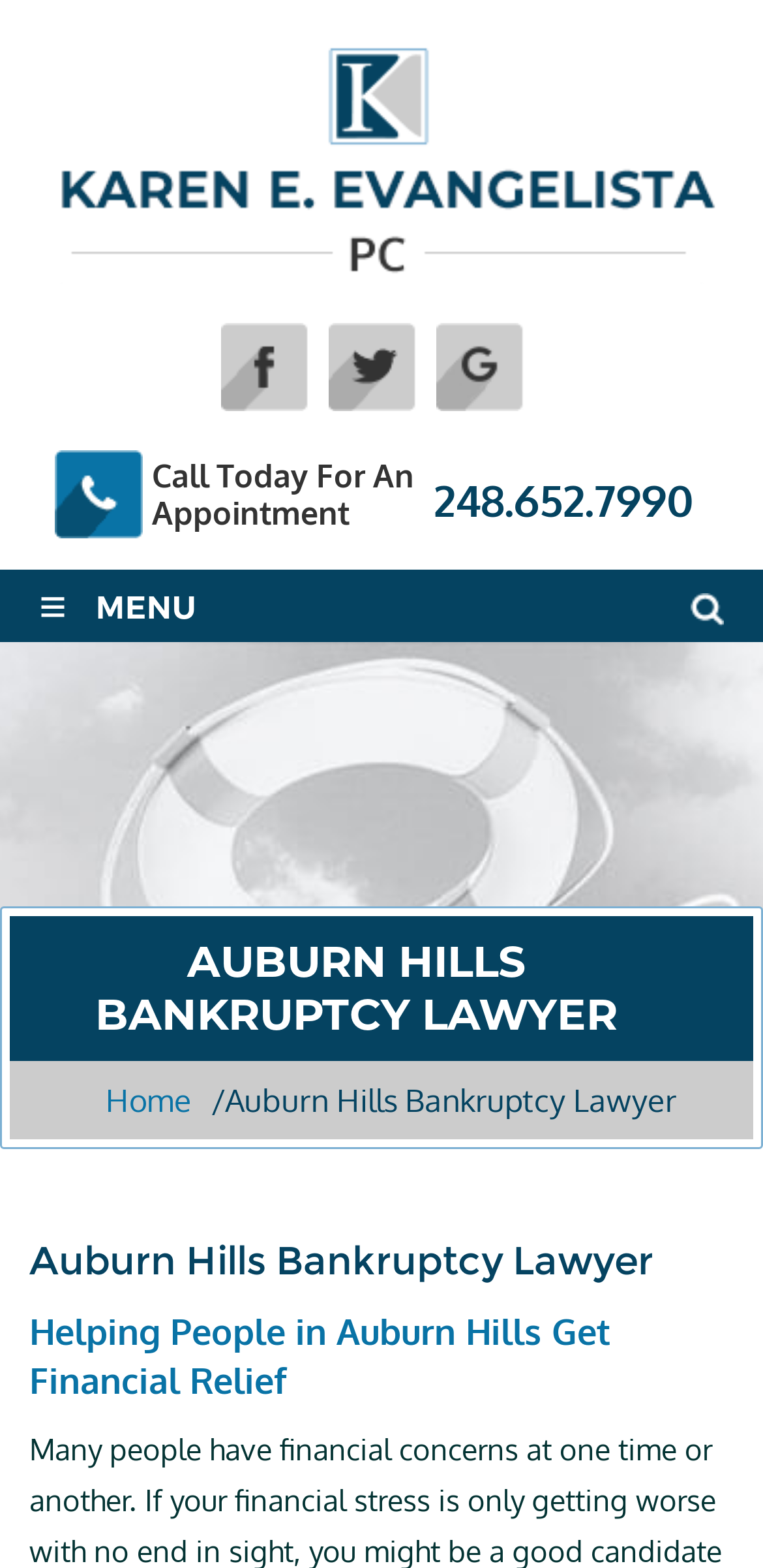Answer the question using only one word or a concise phrase: What is the main service provided by the lawyer?

Bankruptcy law